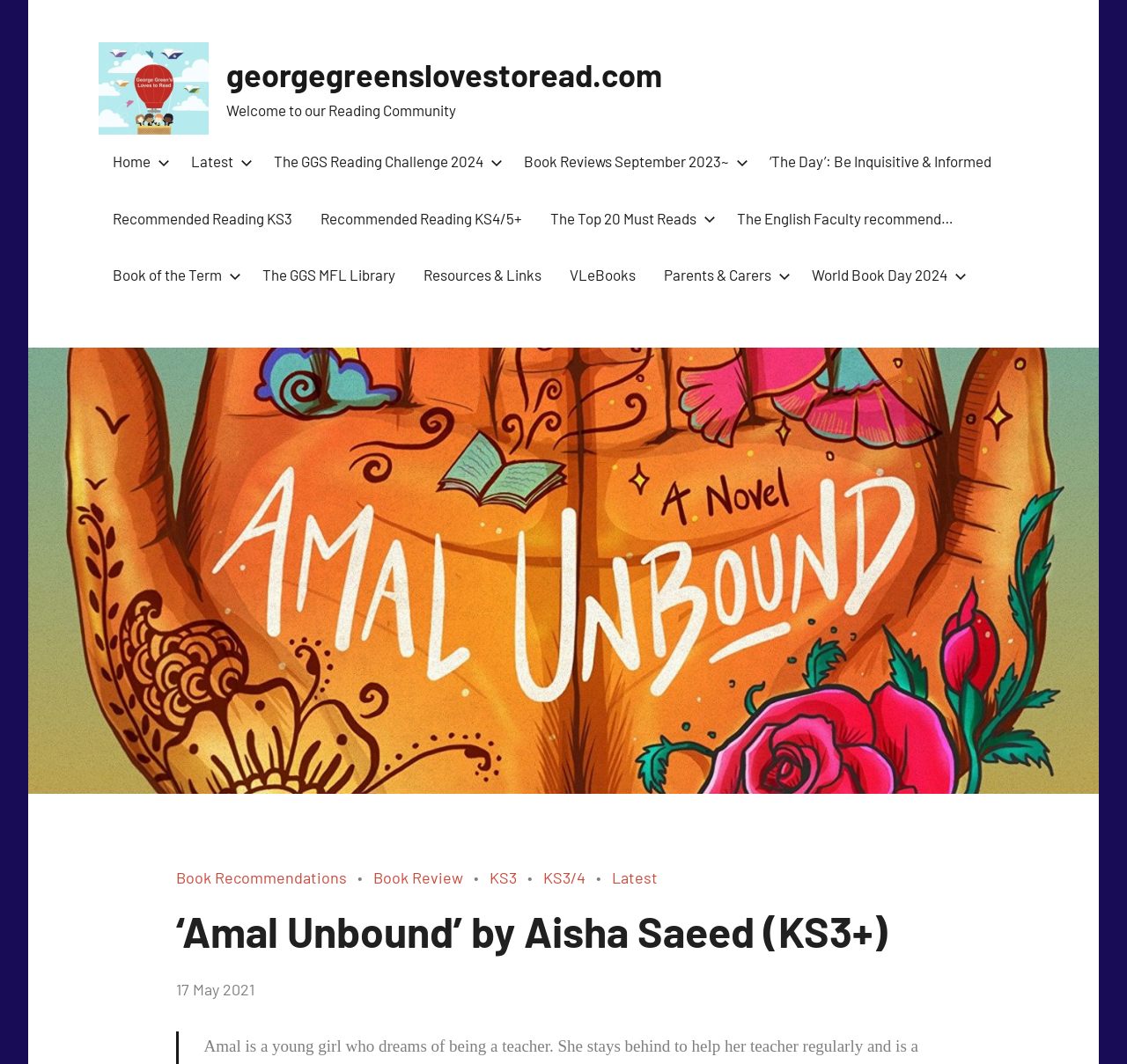Please find and report the bounding box coordinates of the element to click in order to perform the following action: "Explore the 'Resources & Links' section". The coordinates should be expressed as four float numbers between 0 and 1, in the format [left, top, right, bottom].

[0.376, 0.244, 0.48, 0.277]